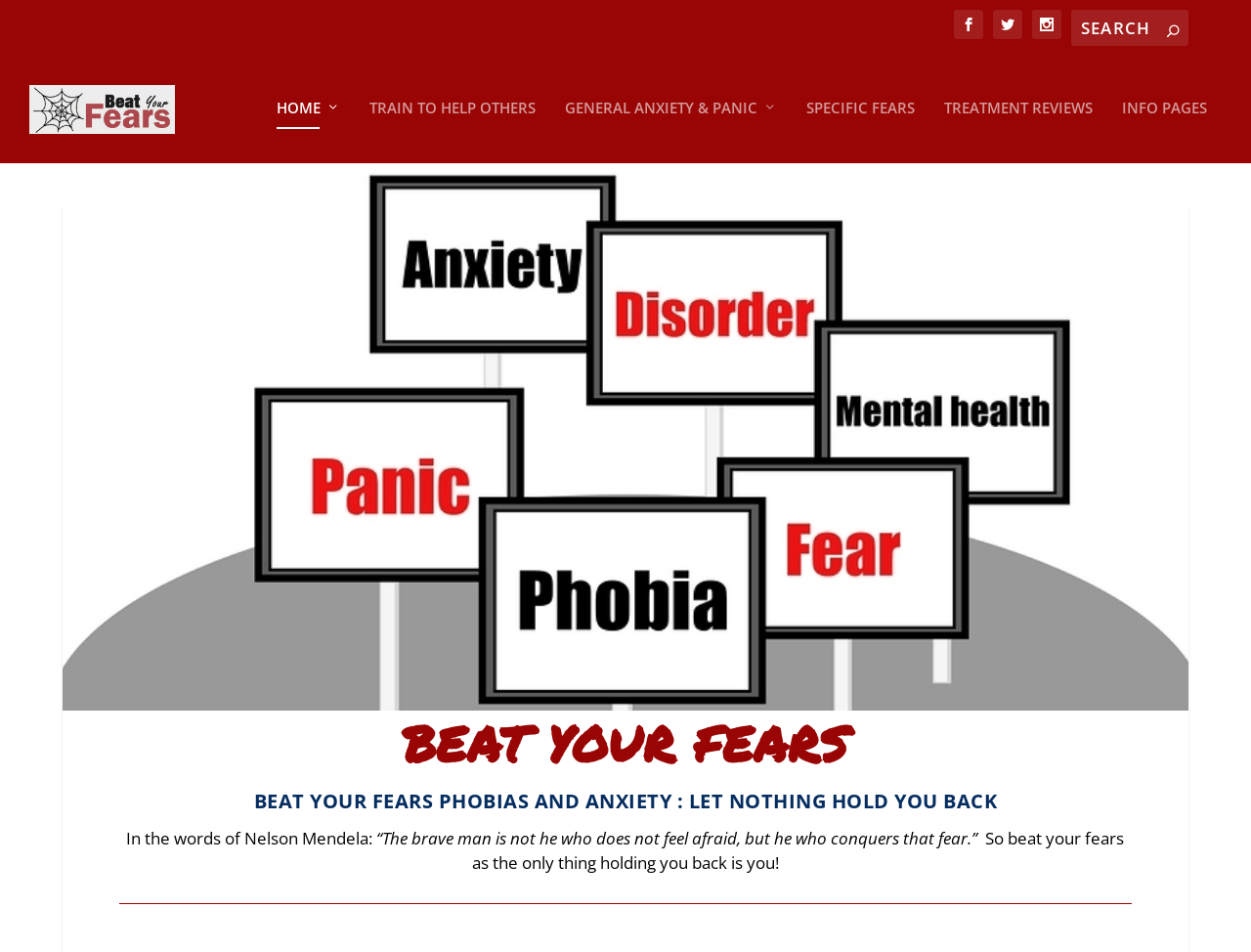Can you provide the bounding box coordinates for the element that should be clicked to implement the instruction: "search for something"?

[0.856, 0.01, 0.95, 0.048]